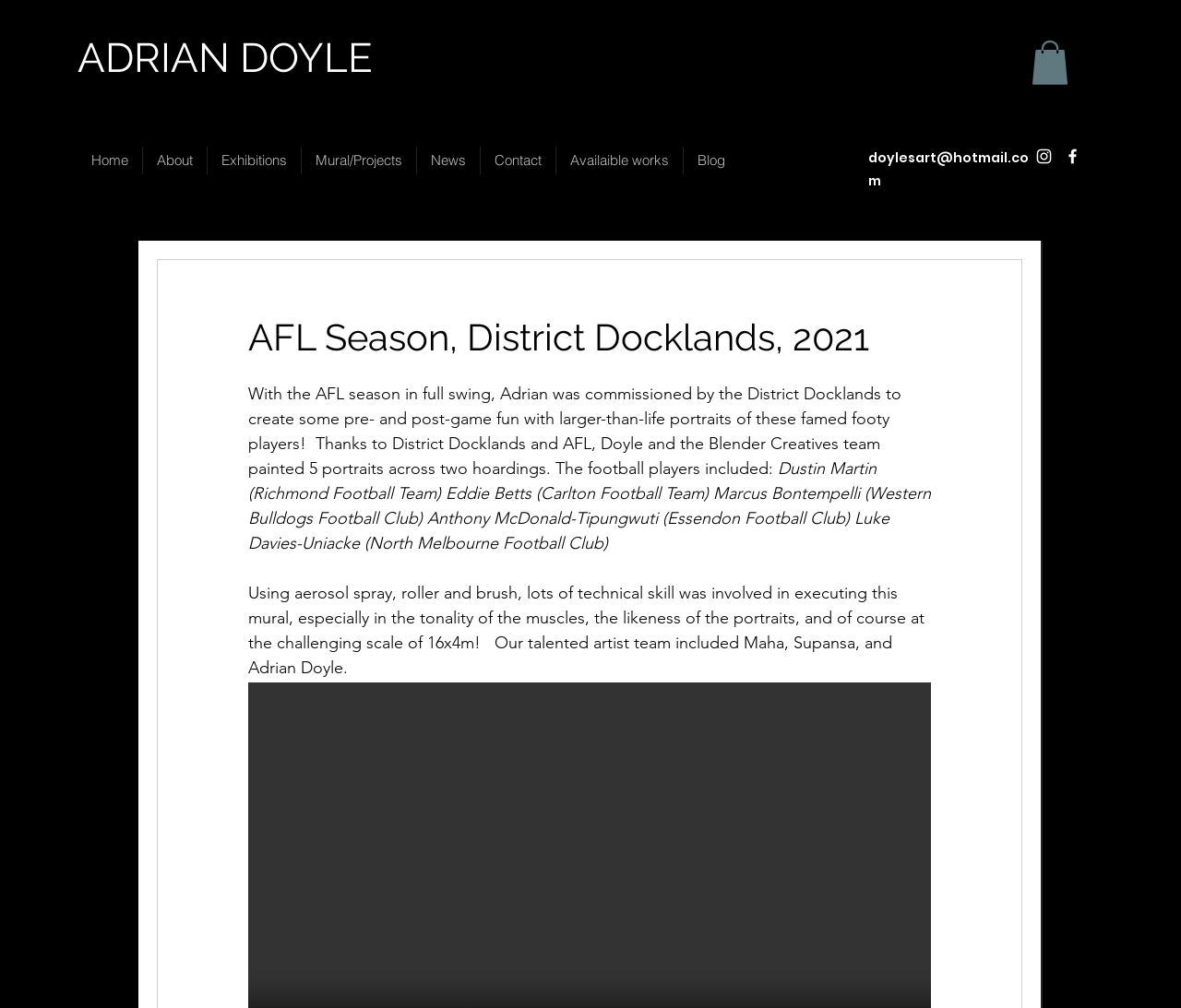What is the email address of the artist?
Answer the question with a single word or phrase, referring to the image.

doylesart@hotmail.com